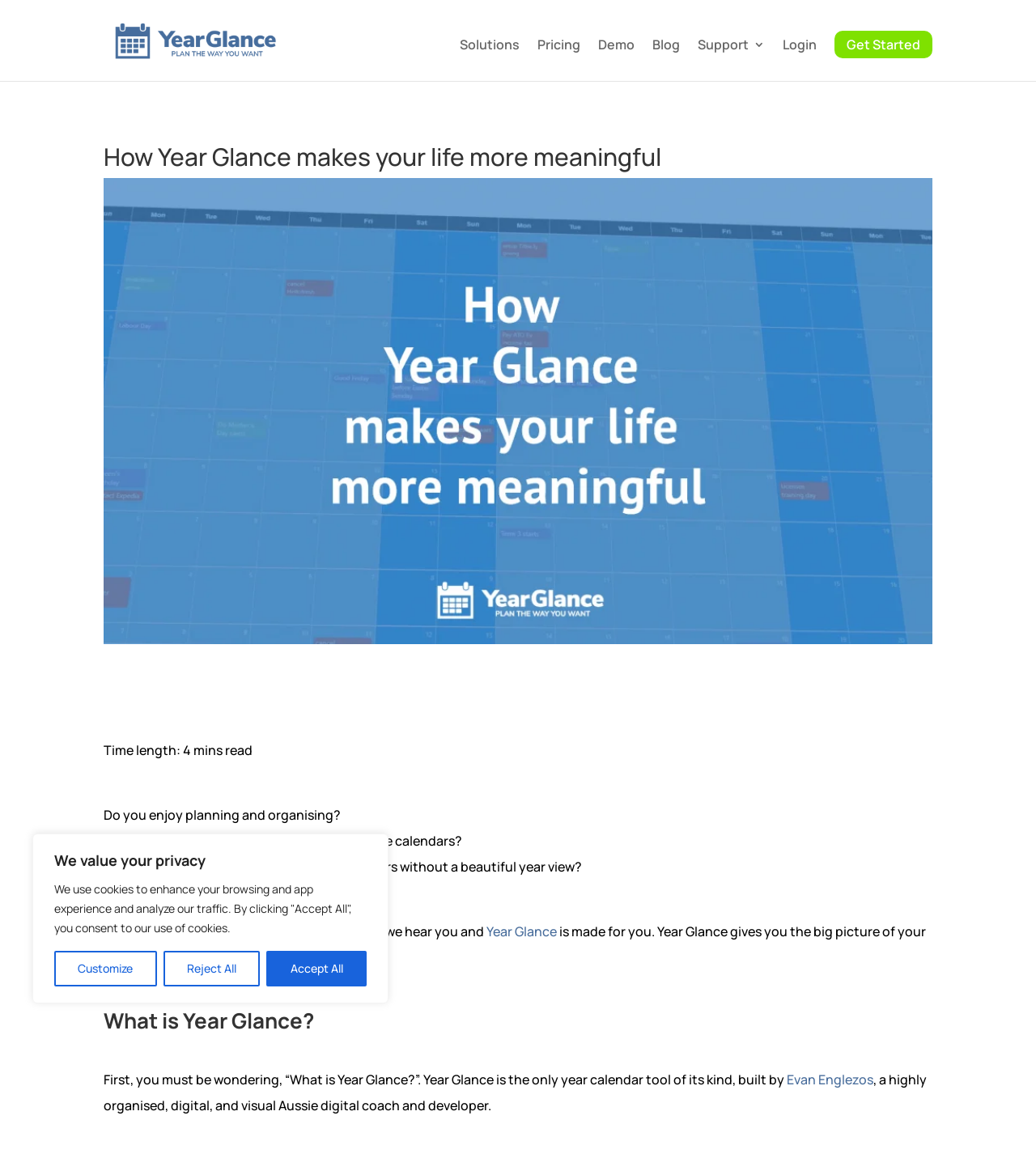Use a single word or phrase to answer the question: 
How many minutes does it take to read the content on this webpage?

4 minutes